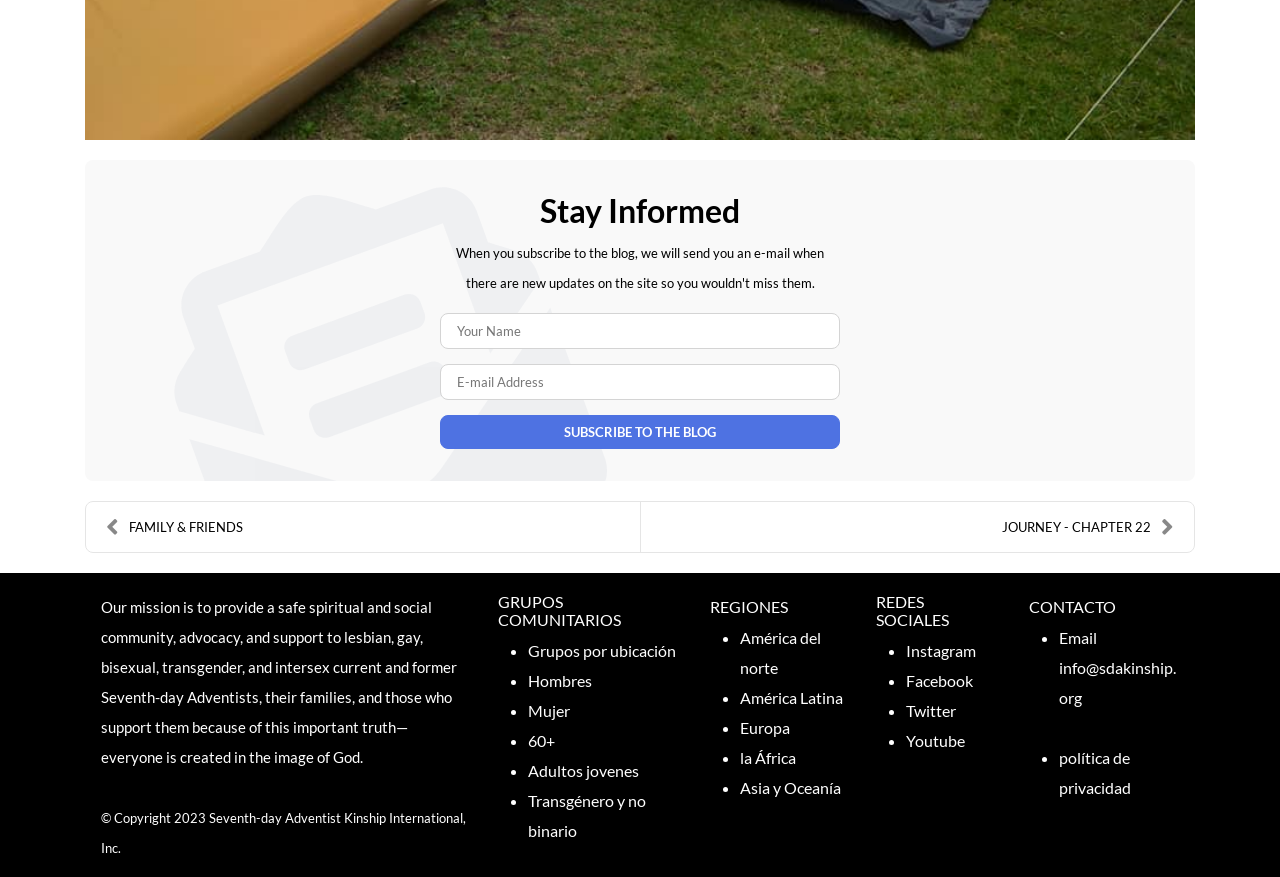Locate the bounding box of the UI element based on this description: "Adultos jovenes". Provide four float numbers between 0 and 1 as [left, top, right, bottom].

[0.412, 0.867, 0.499, 0.889]